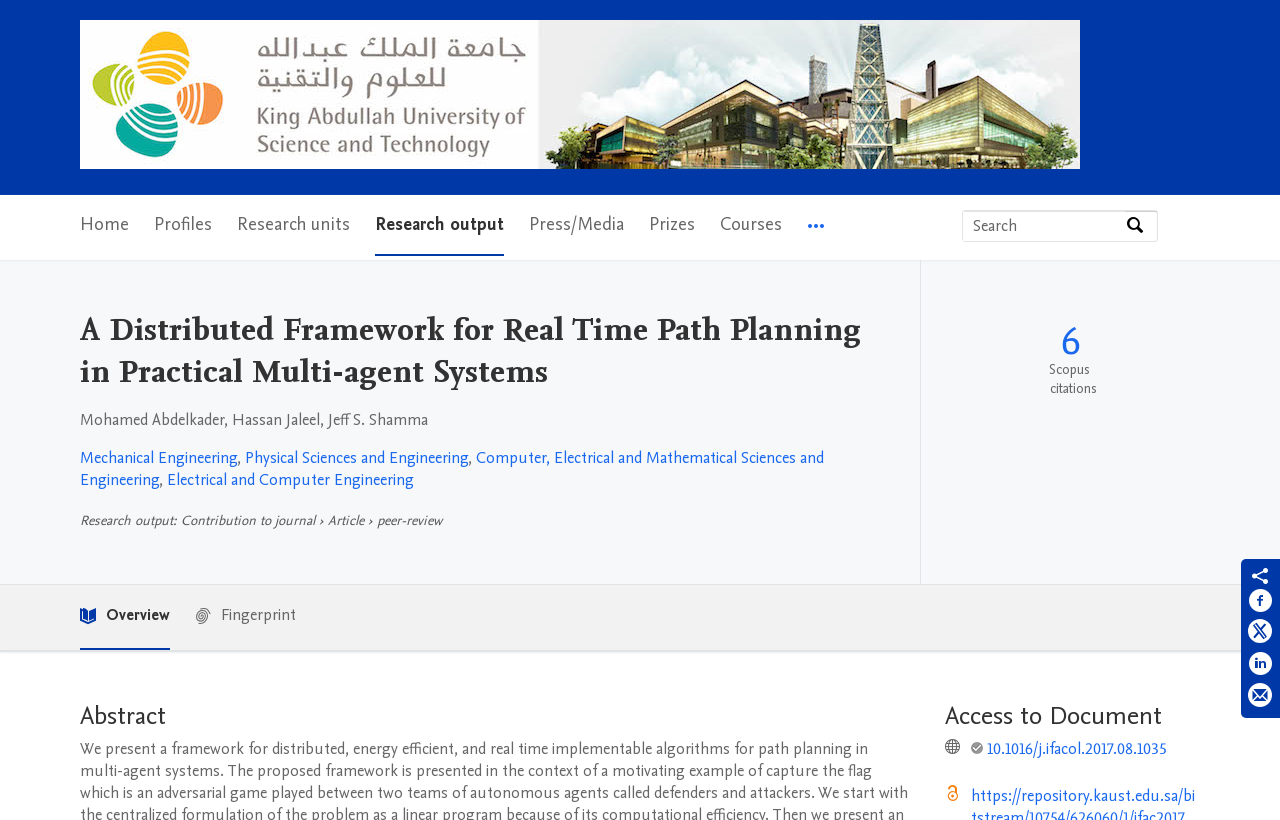What is the type of research output?
Using the image, respond with a single word or phrase.

Article